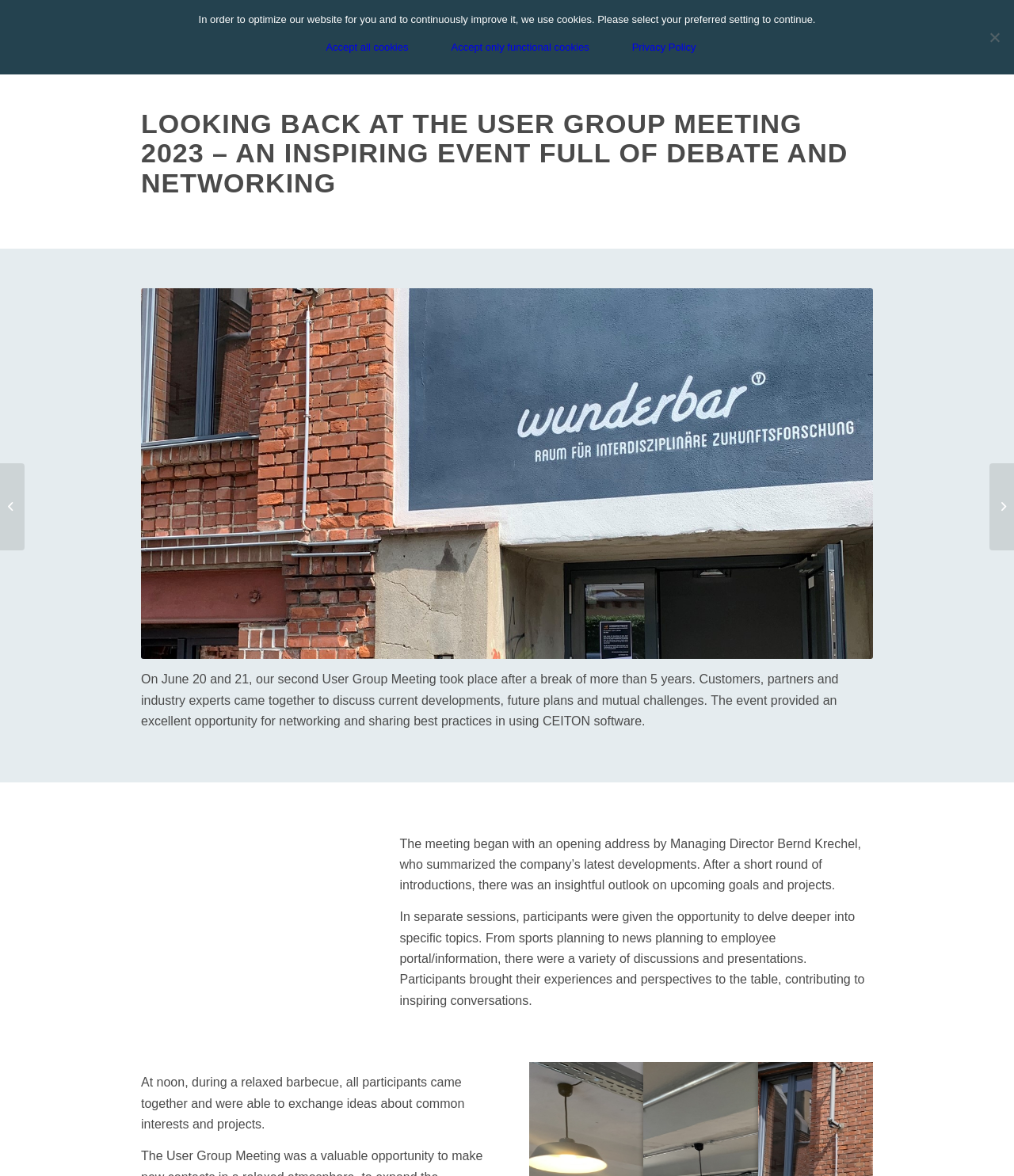Construct a thorough caption encompassing all aspects of the webpage.

The webpage is about the User Group Meeting 2023, an event organized by CEITON Software. At the top left corner, there is a CEITON logo, which is an image. Below the logo, there is a main section that takes up most of the page. 

In the top right corner, there is a vertical menu with several menu items, including "DE", "Product", "Demo", "News", "Blog", "Career", "Contact", "Newsletter", and "Search". Each menu item has a corresponding link. The "Newsletter" menu item has an image next to it.

The main section of the page is divided into several parts. At the top, there is a heading that reads "LOOKING BACK AT THE USER GROUP MEETING 2023 – AN INSPIRING EVENT FULL OF DEBATE AND NETWORKING". Below the heading, there is a paragraph of text that summarizes the event, mentioning that customers, partners, and industry experts gathered to discuss current developments, future plans, and common challenges.

Further down, there are three paragraphs of text that provide more details about the event. The first paragraph mentions the opening address by the Managing Director, followed by a round of introductions and an outlook on upcoming goals and projects. The second paragraph describes the separate sessions where participants discussed specific topics, such as sports planning and news planning. The third paragraph mentions a barbecue where all participants came together to exchange ideas.

At the bottom left corner, there are two links: "Back to the roots: Ceiton Technologies GmbH" and "Chris’ 20th anniversary". 

Finally, there is a cookie notice dialog at the top of the page, which is not modal. It contains a message about using cookies to optimize the website and provides options to accept all cookies, accept only functional cookies, or view the privacy policy.